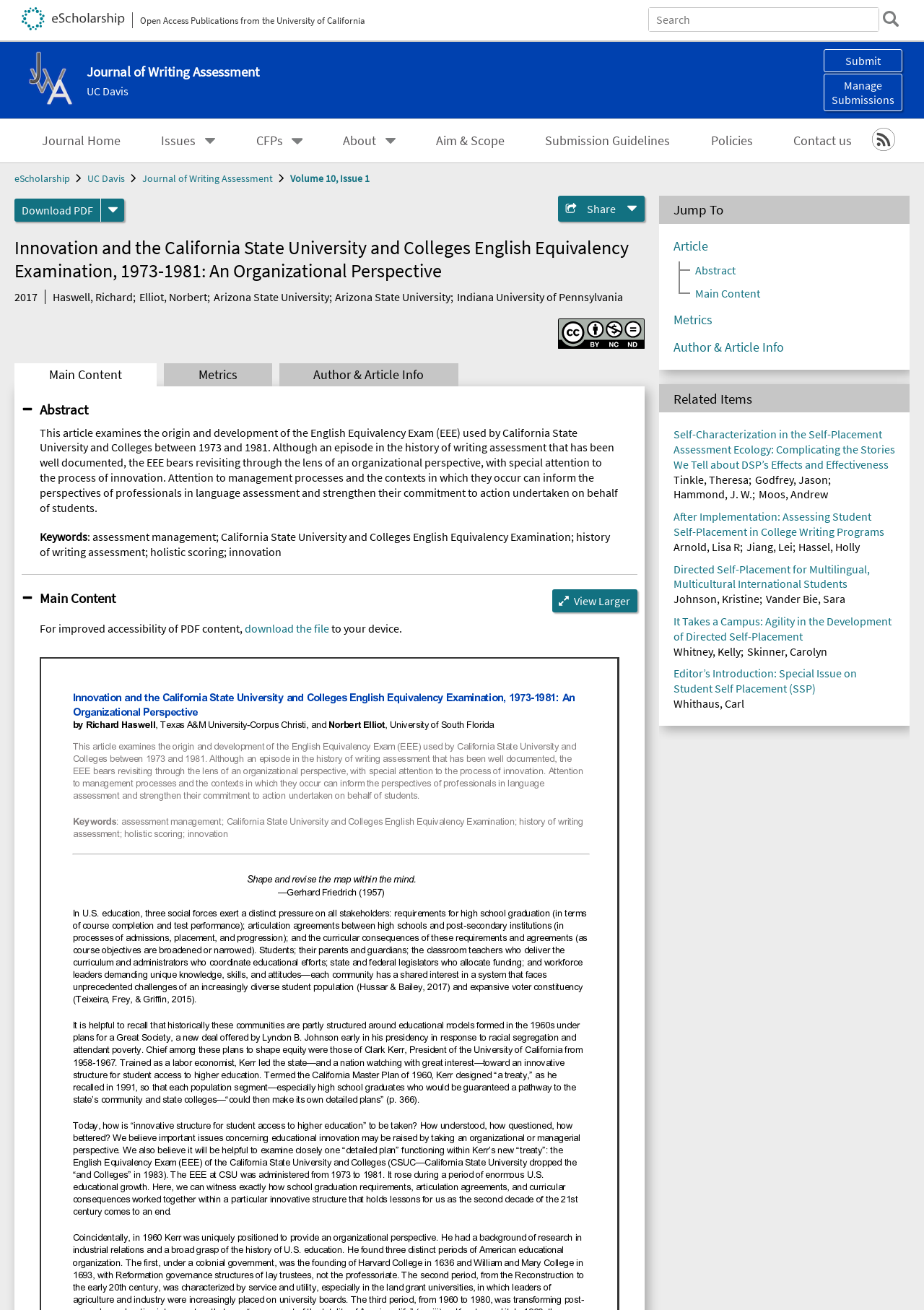Extract the main heading text from the webpage.

Journal of Writing Assessment